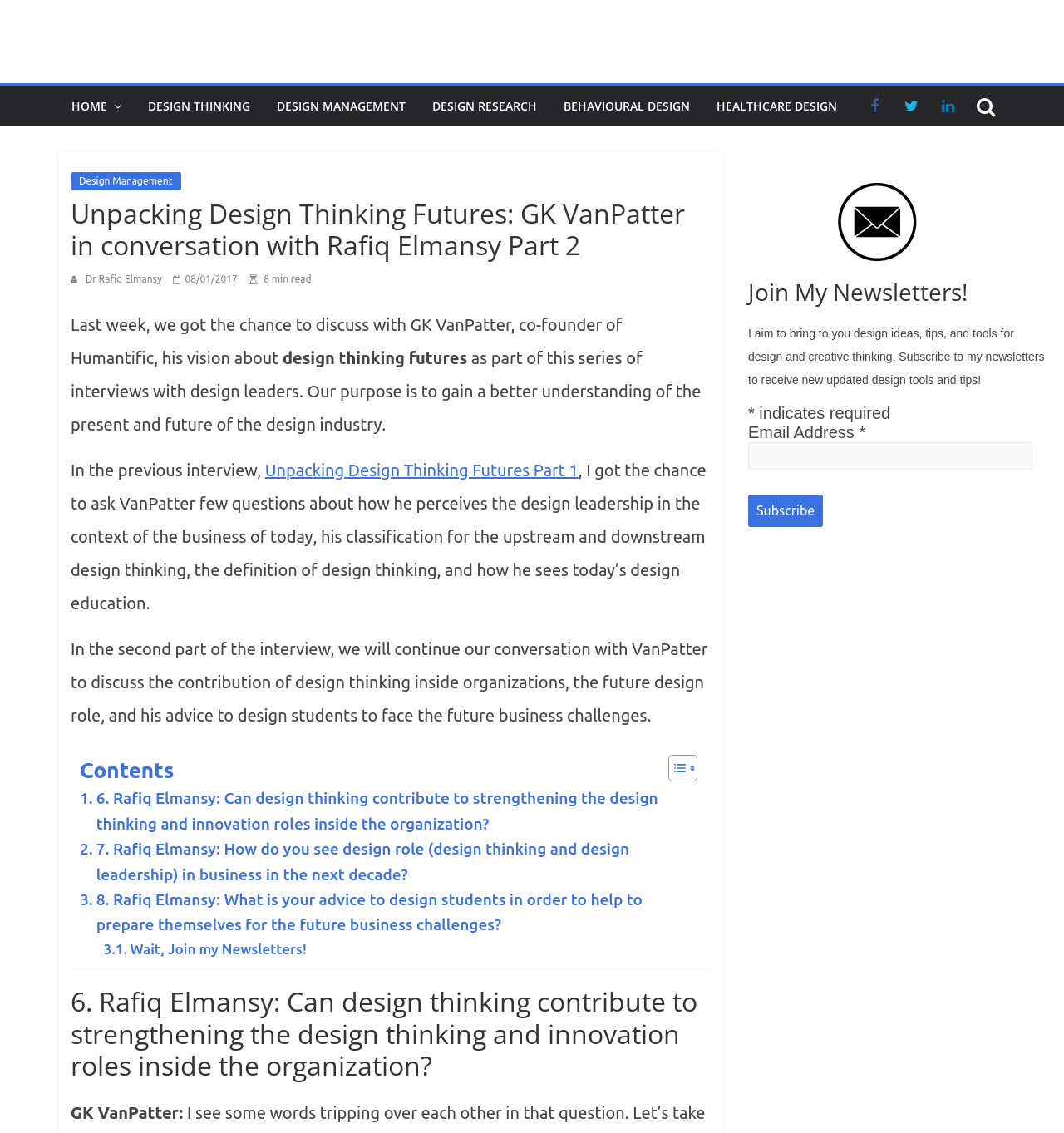What is the name of the website?
Based on the image, answer the question with as much detail as possible.

The name of the website can be found in the top-left corner of the webpage, where it says 'Designorate' in a heading element.